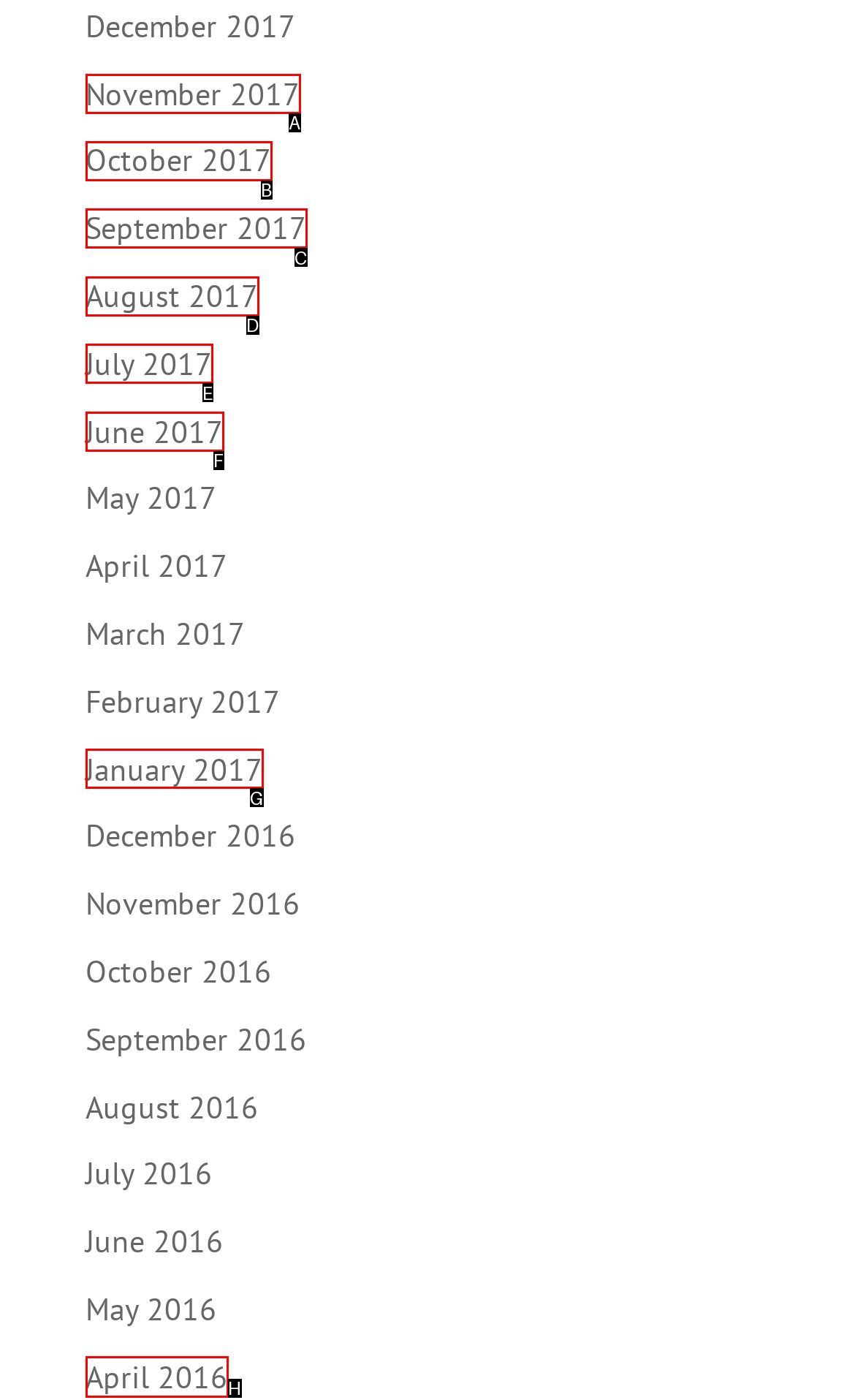Identify the correct choice to execute this task: view April 2016
Respond with the letter corresponding to the right option from the available choices.

H